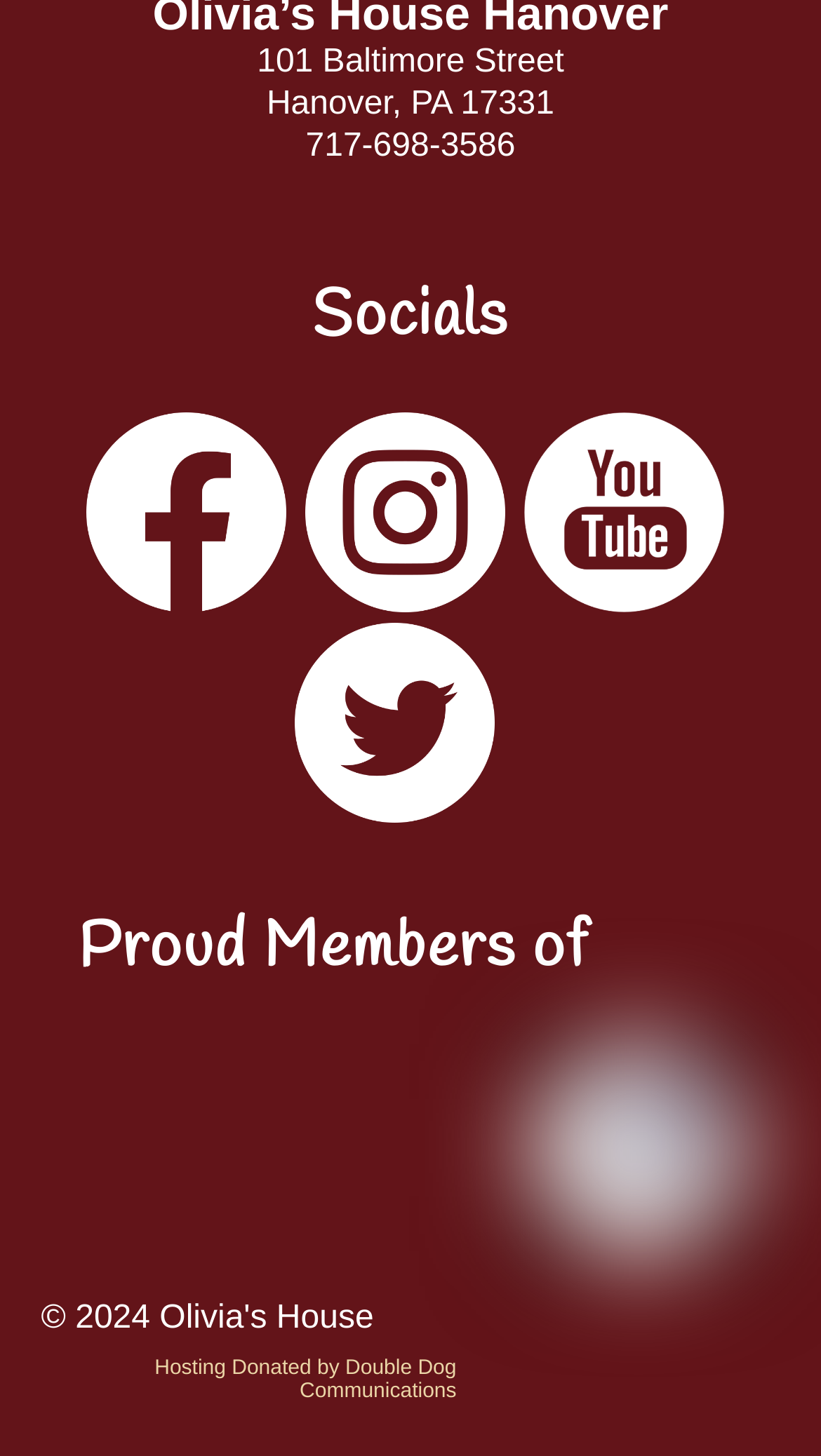Please examine the image and provide a detailed answer to the question: What is the address of the organization?

The address of the organization can be found at the top of the webpage, where it is written in two separate lines as '101 Baltimore Street' and 'Hanover, PA 17331'.